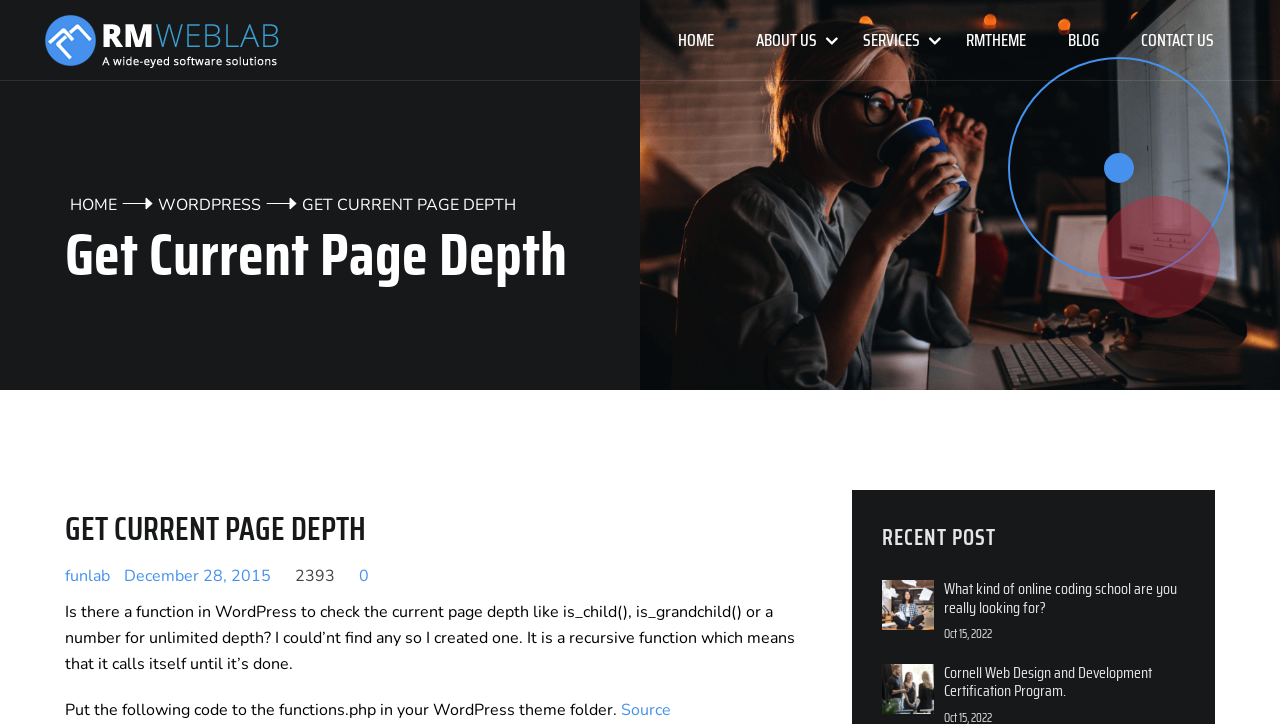Generate a comprehensive caption for the webpage you are viewing.

The webpage is titled "Get Current Page Depth – RM Web Lab" and has a prominent logo of "RM Web Lab" at the top left corner, accompanied by a link to the same. 

At the top, there is a navigation menu with links to "HOME", "ABOUT US", "SERVICES", "RMTHEME", "BLOG", and "CONTACT US", aligned horizontally from left to right.

Below the navigation menu, there is a table with links to "HOME" and "WORDPRESS" on the left, and a heading "Get Current Page Depth" on the right. 

The main content of the page is divided into two sections. The left section has a heading "GET CURRENT PAGE DEPTH" followed by a link to "funlab" and some metadata about the post, including the date "December 28, 2015", a view count "2393", and a comment count "0". 

Below the metadata, there is a block of text describing a function in WordPress to check the current page depth, followed by a code snippet and a link to the source. 

The right section has a heading "RECENT POST" and lists two recent posts, each with a title, a date, and an image. The posts are titled "What kind of online coding school are you really looking for?" and "Cornell Web Design and Development Certification Program."